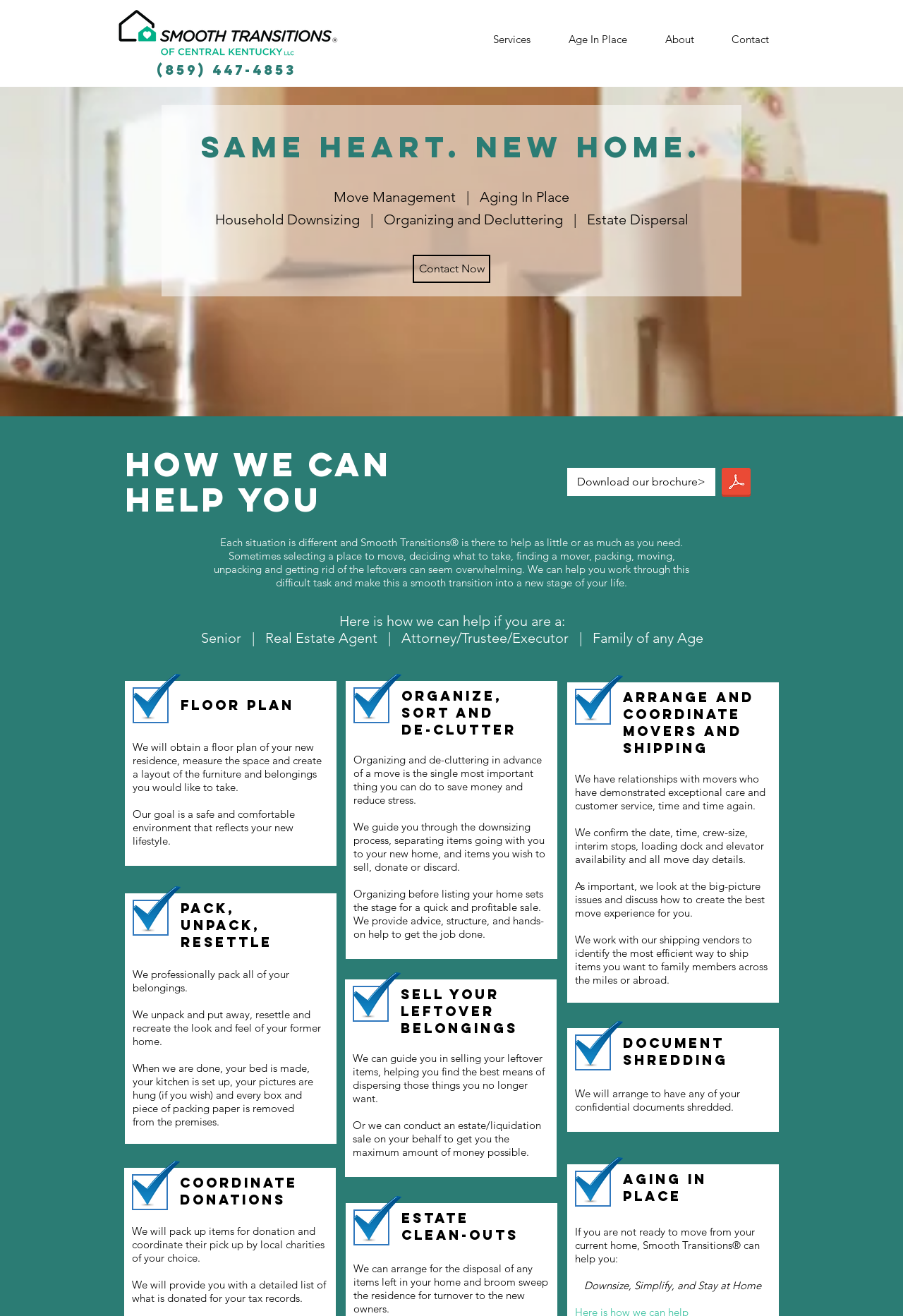What services does Smooth Transitions offer?
Look at the image and provide a detailed response to the question.

Based on the webpage, Smooth Transitions offers various services including move management, downsizing, organizing, de-cluttering, estate dispersal, and more. These services are mentioned in the meta description and also highlighted in the webpage content.